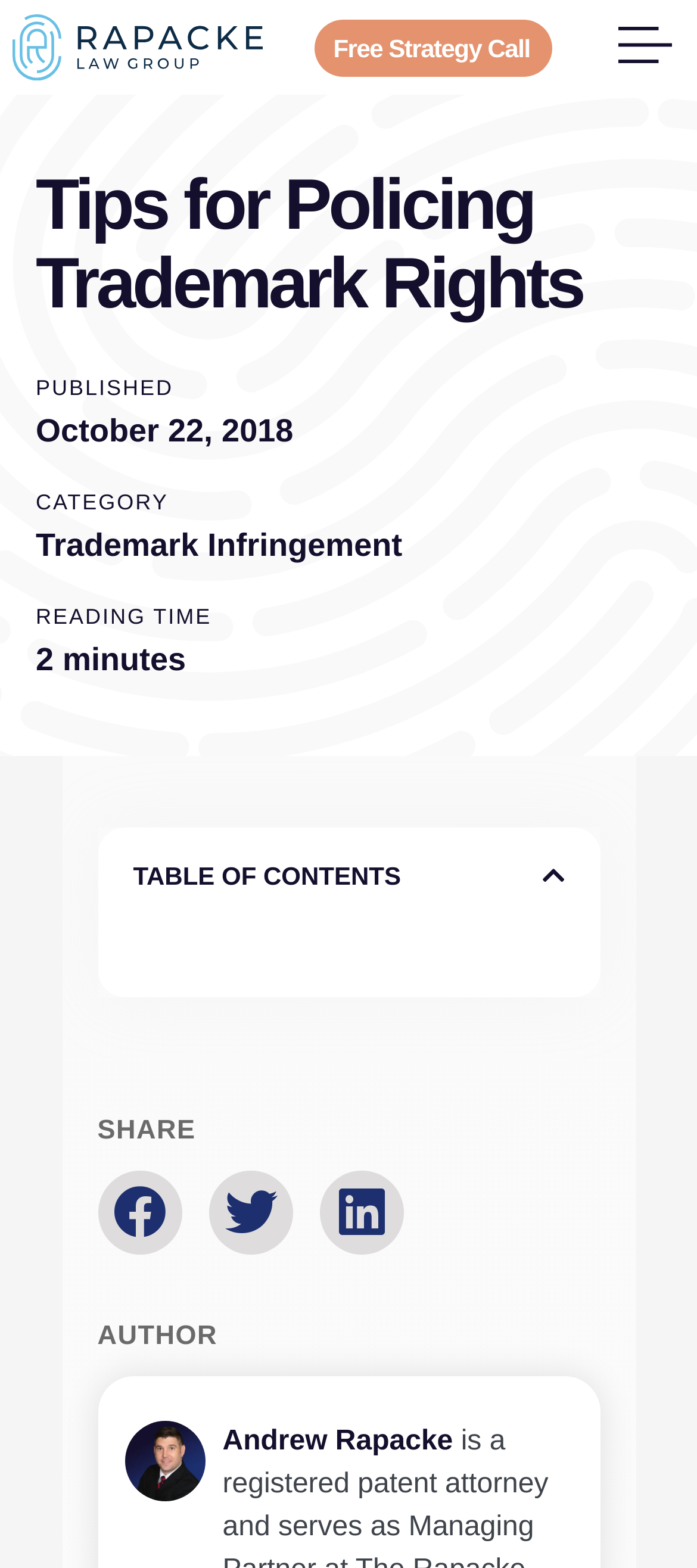Locate the bounding box coordinates of the segment that needs to be clicked to meet this instruction: "Read the article about Gratitude".

None